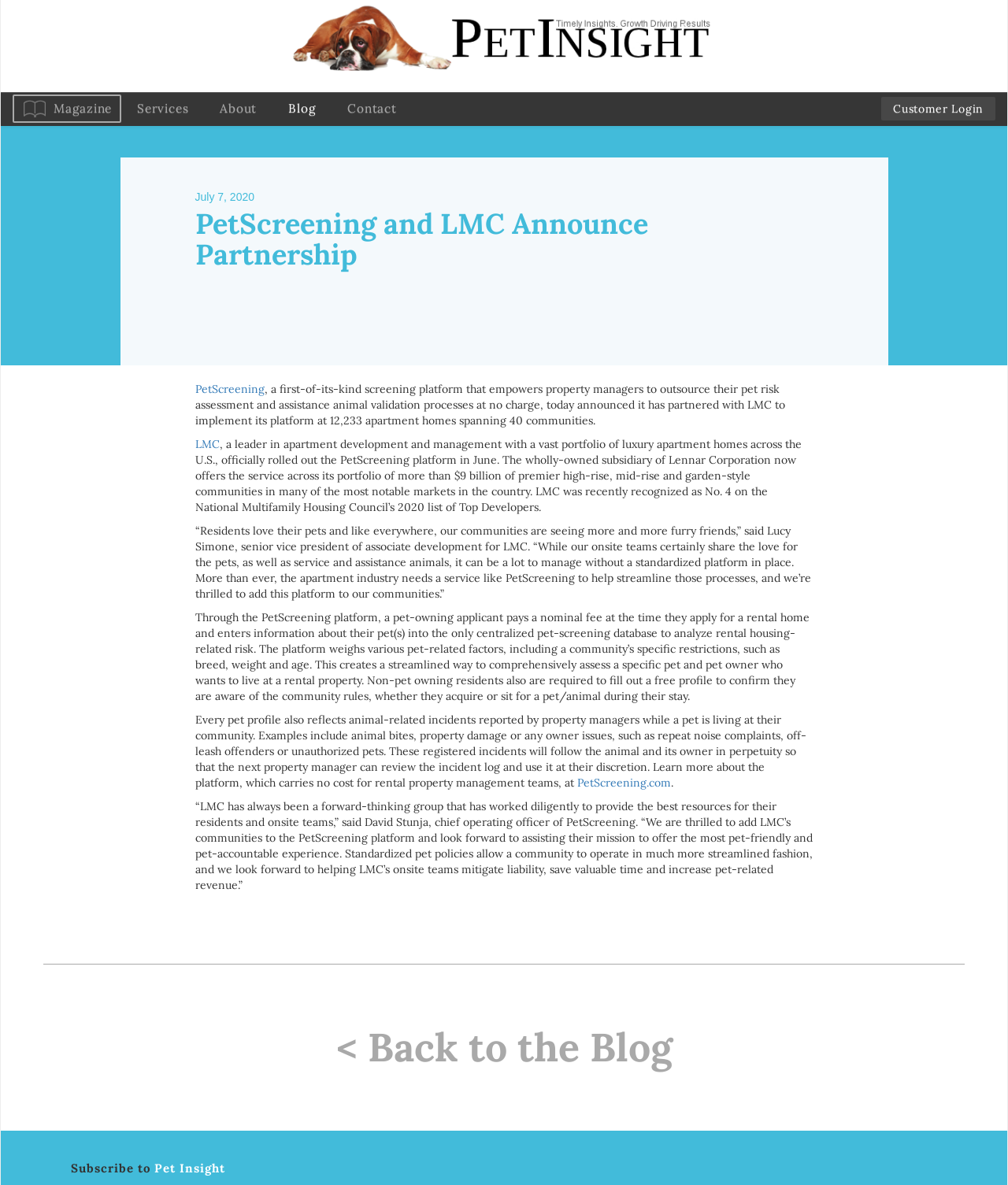Determine the bounding box coordinates of the element that should be clicked to execute the following command: "Learn more about PetScreening".

[0.572, 0.654, 0.665, 0.666]